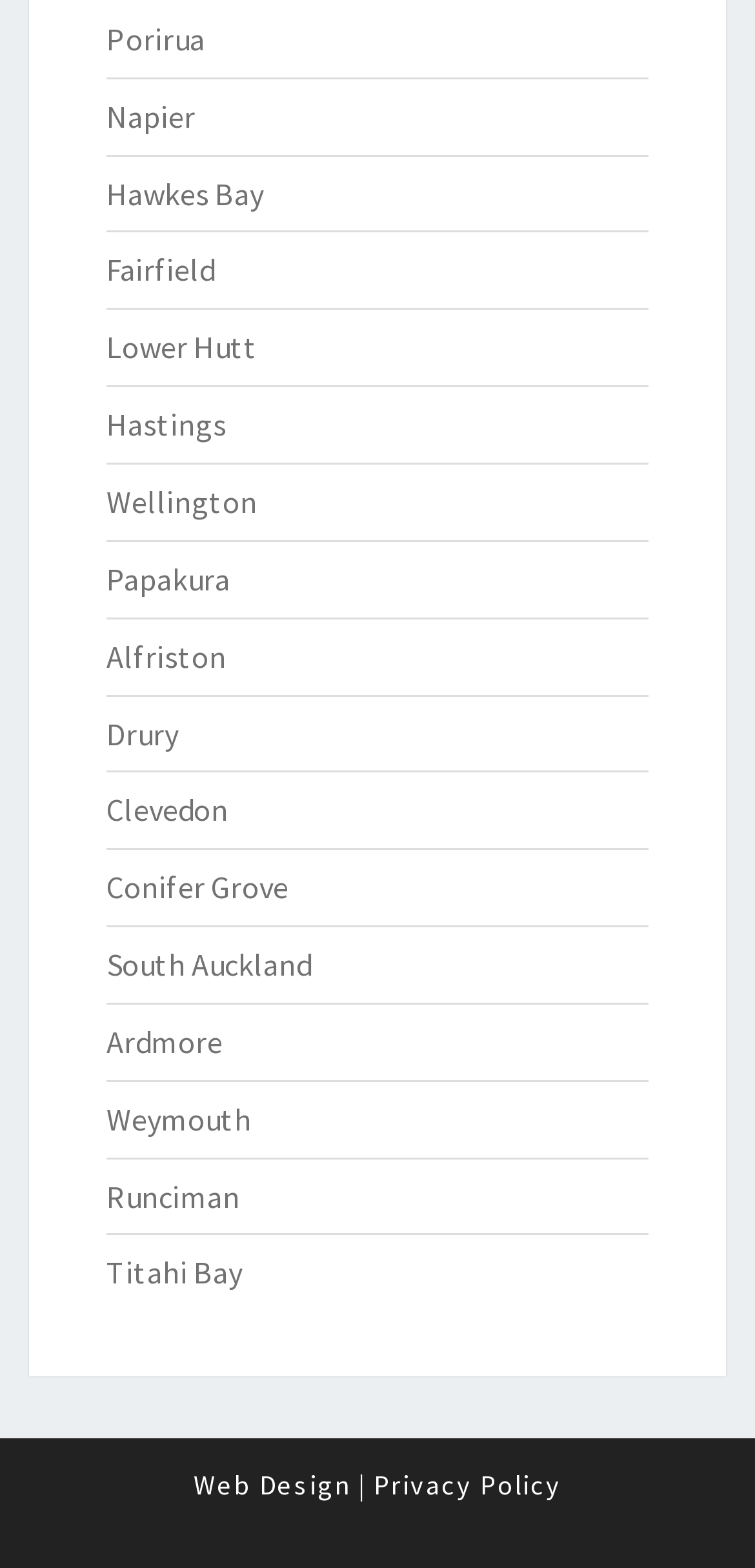Answer the following query concisely with a single word or phrase:
How many links are related to locations?

19